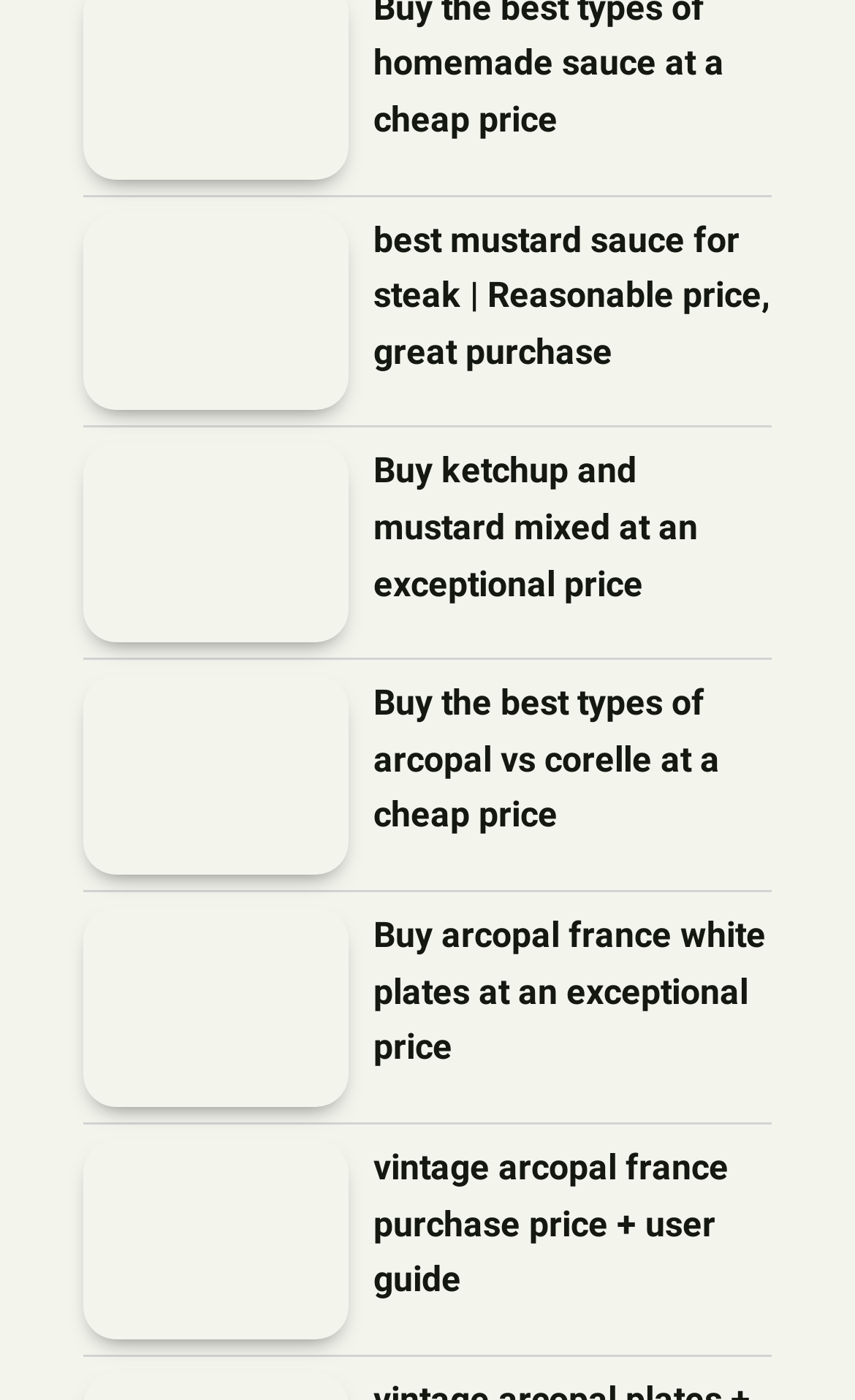Please identify the coordinates of the bounding box for the clickable region that will accomplish this instruction: "Choose a date".

None